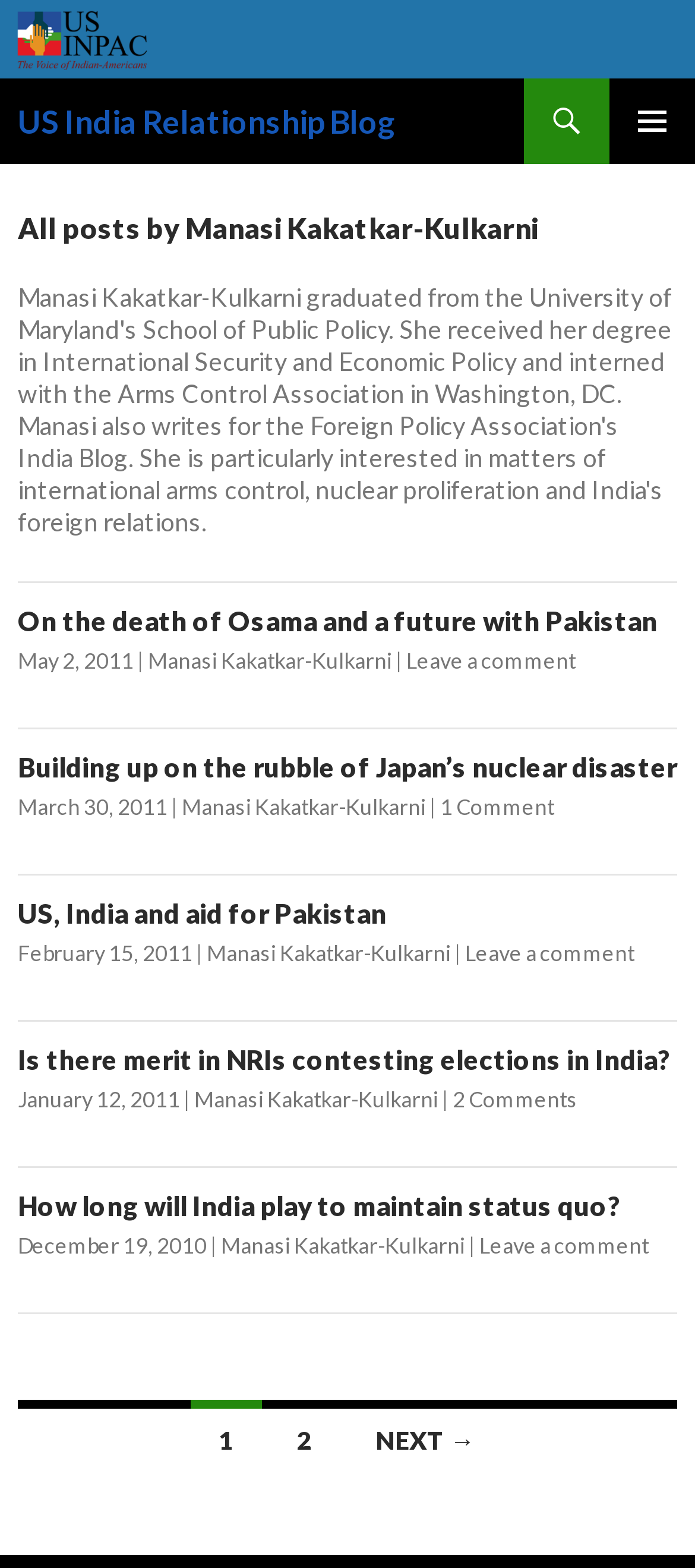Could you provide the bounding box coordinates for the portion of the screen to click to complete this instruction: "Input your email"?

None